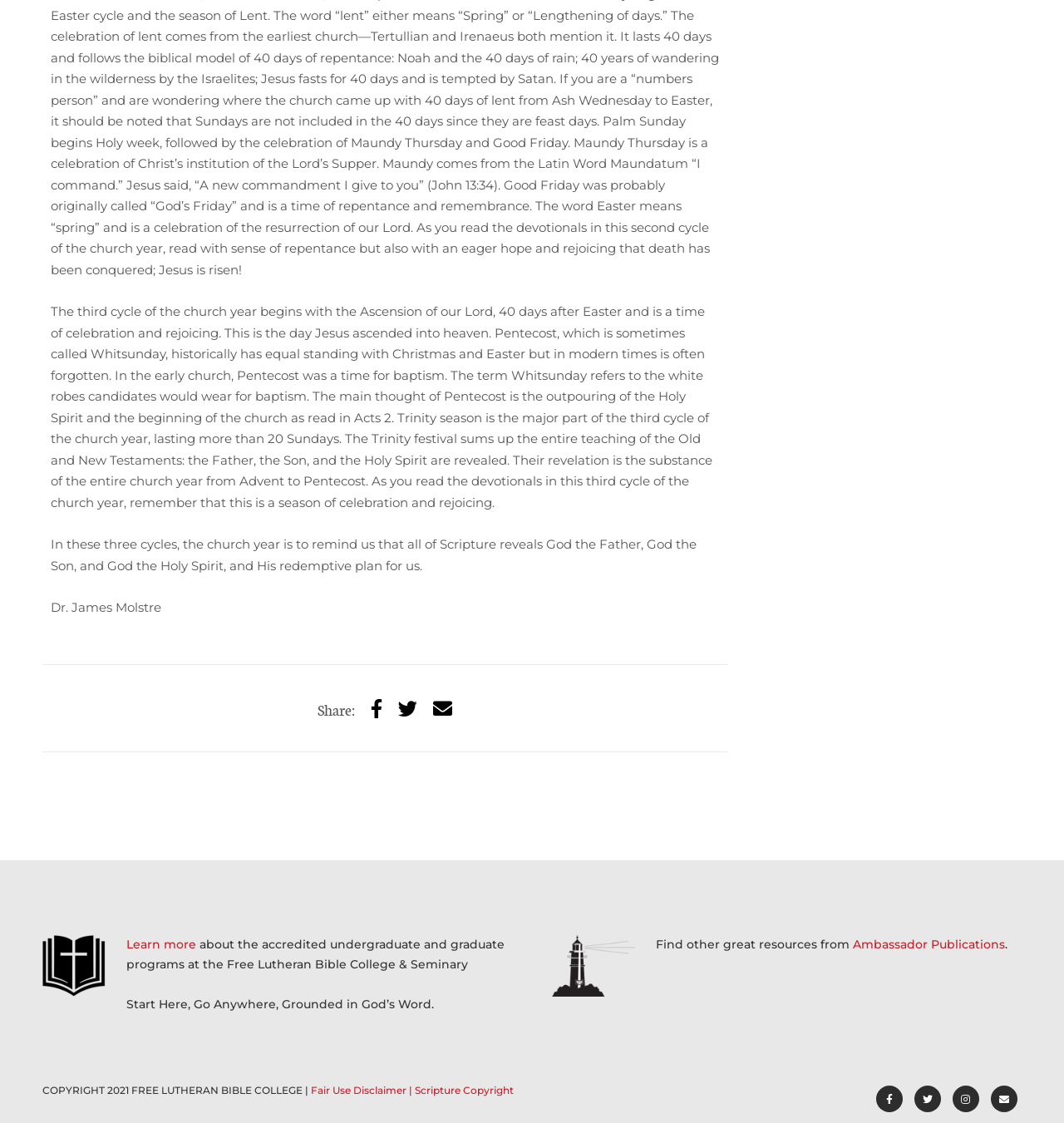Bounding box coordinates are specified in the format (top-left x, top-left y, bottom-right x, bottom-right y). All values are floating point numbers bounded between 0 and 1. Please provide the bounding box coordinate of the region this sentence describes: Twitter

[0.859, 0.967, 0.884, 0.991]